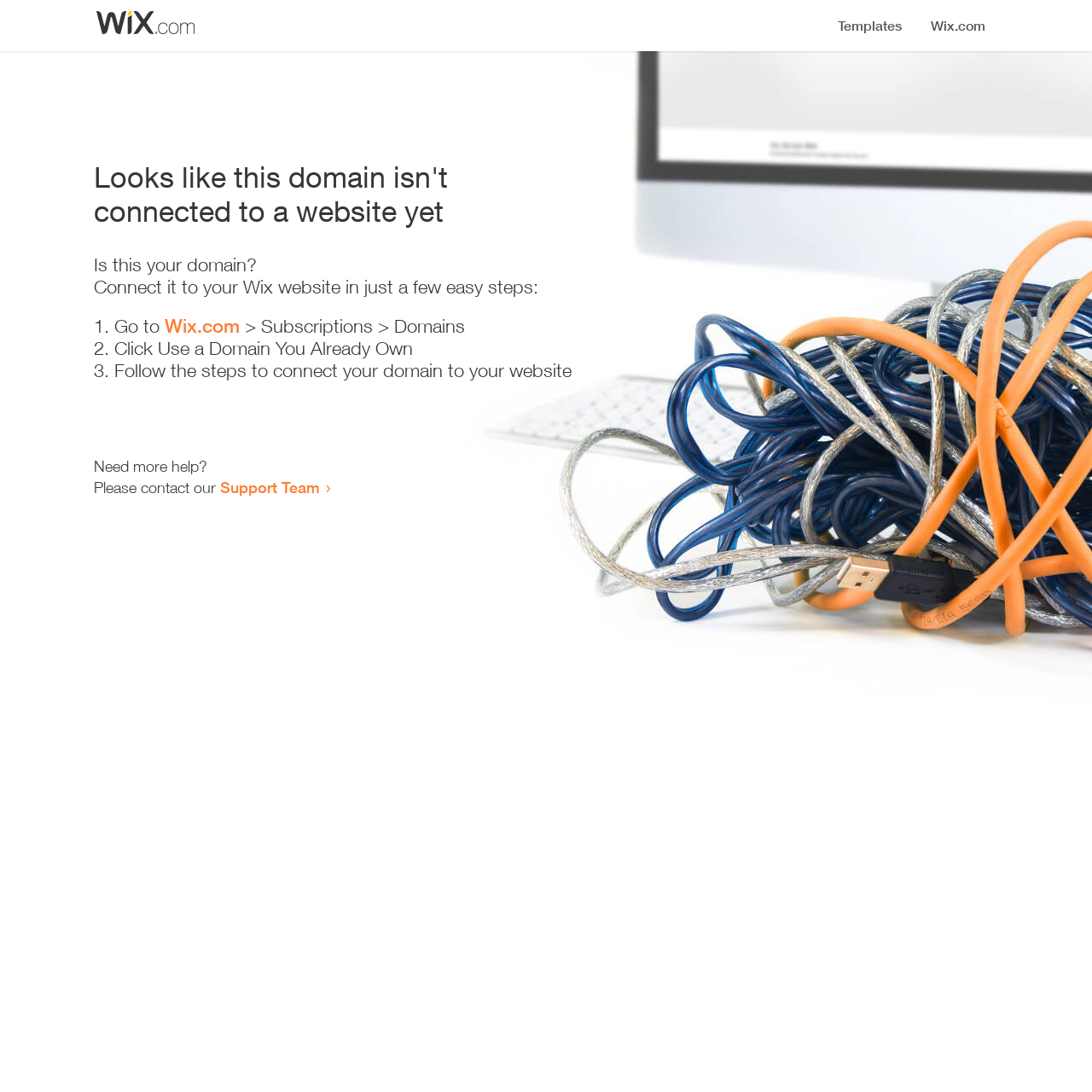Could you please study the image and provide a detailed answer to the question:
How many steps are required to connect the domain to a website?

The webpage provides a list of instructions to connect the domain to a website, which consists of three steps: going to Wix.com, clicking 'Use a Domain You Already Own', and following the steps to connect the domain to the website.